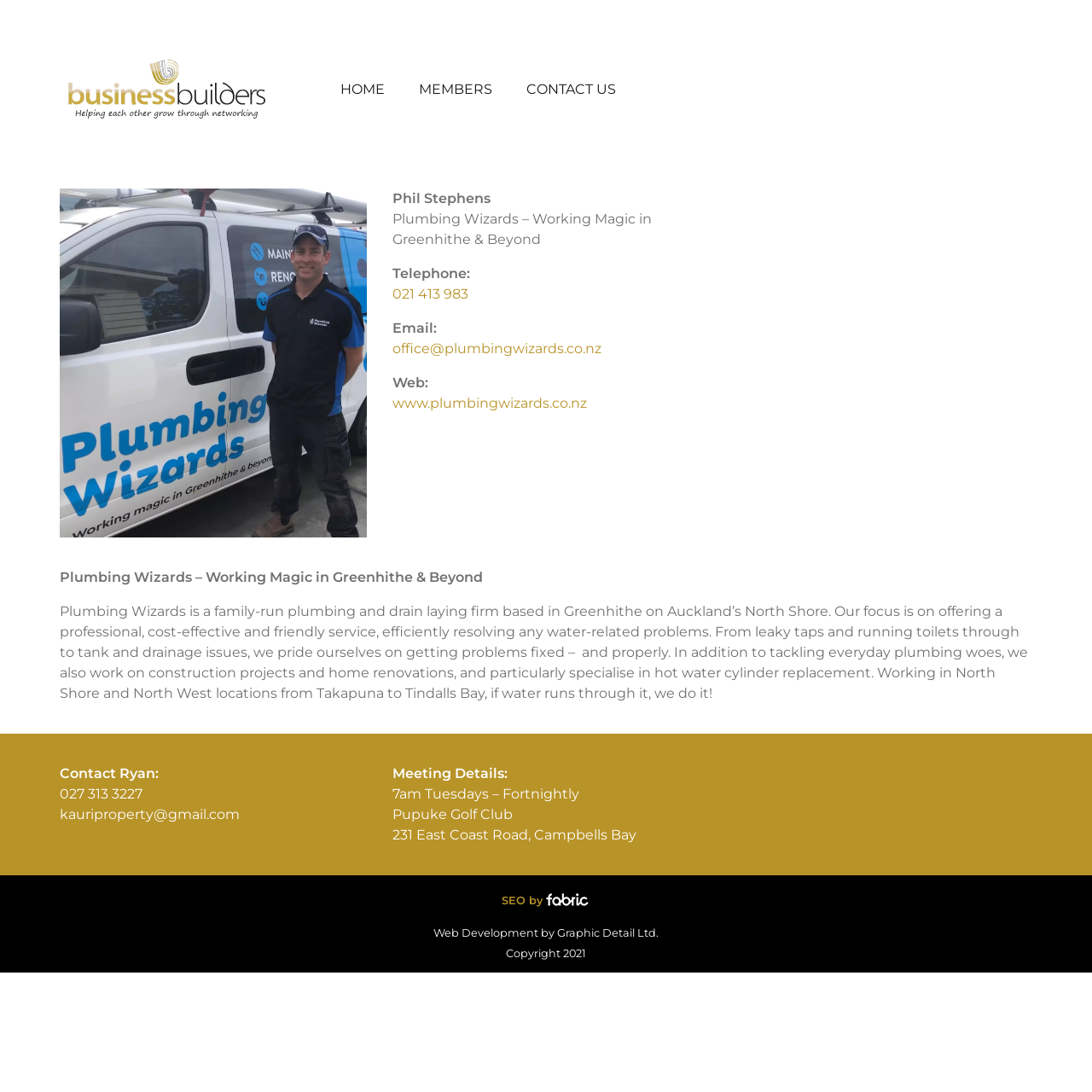What is the phone number of Phil Stephens?
With the help of the image, please provide a detailed response to the question.

I found the answer by looking at the link elements on the webpage. The element with ID 139 has the text '021 413 983', which is a phone number format, and it is located near the name 'Phil Stephens', suggesting that it is his phone number.